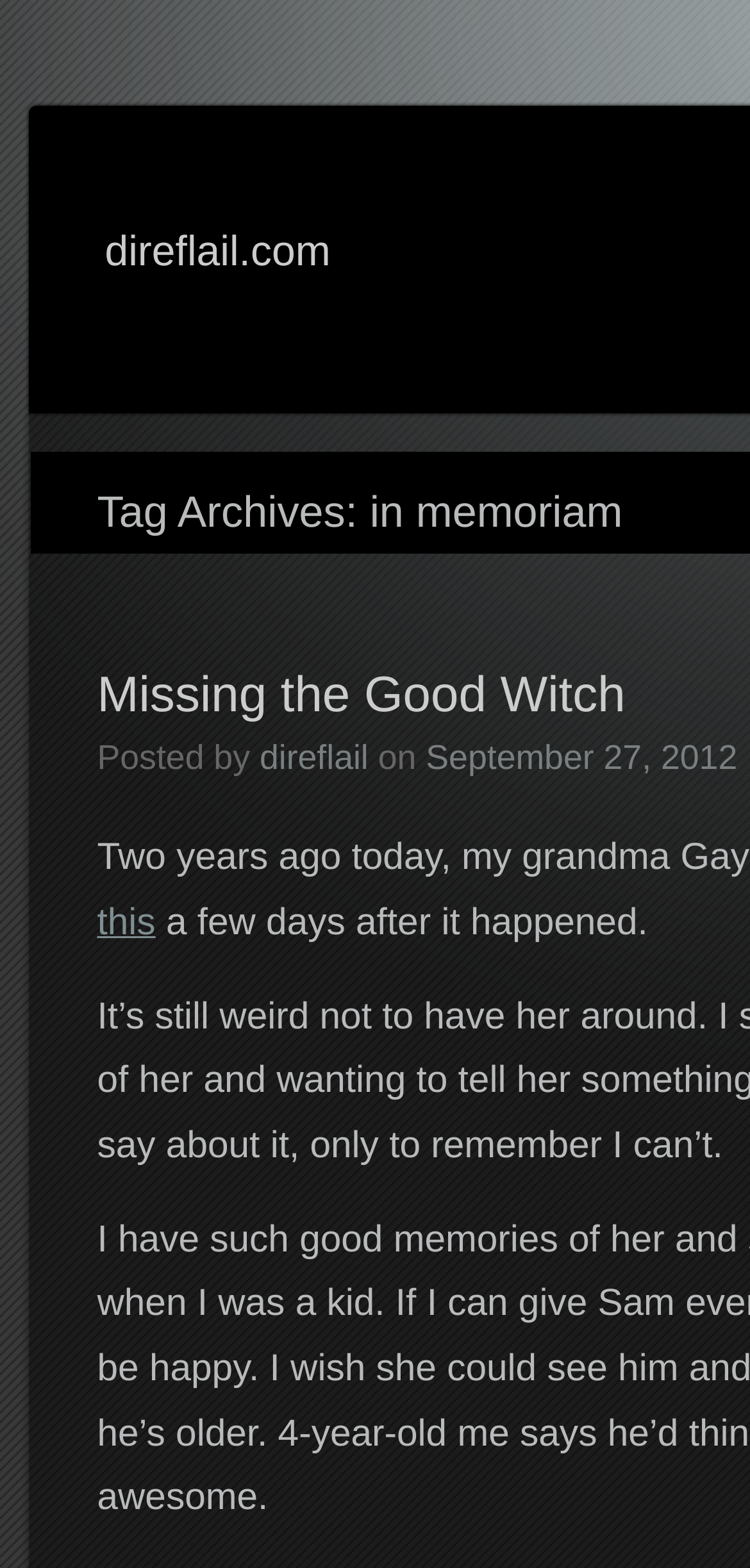Provide a thorough description of the webpage you see.

The webpage is a memorial page, indicated by the title "in memoriam" at the top. Below the title, there is a heading with the website's name "direflail.com" which is also a clickable link. 

Underneath the website's name, there is a section with a heading that contains a link to an article titled "Missing the Good Witch". This article title is positioned near the top-left of the page. To the right of the article title, there is a line of text that reads "Posted by direflail on September 27, 2012", where "direflail" and the date are clickable links. The date is also marked as a time element.

Below the article title and the posting information, there is a sentence that starts with the word "this" which is a clickable link, followed by the text "a few days after it happened." This sentence is positioned near the top-left of the page, below the article title.